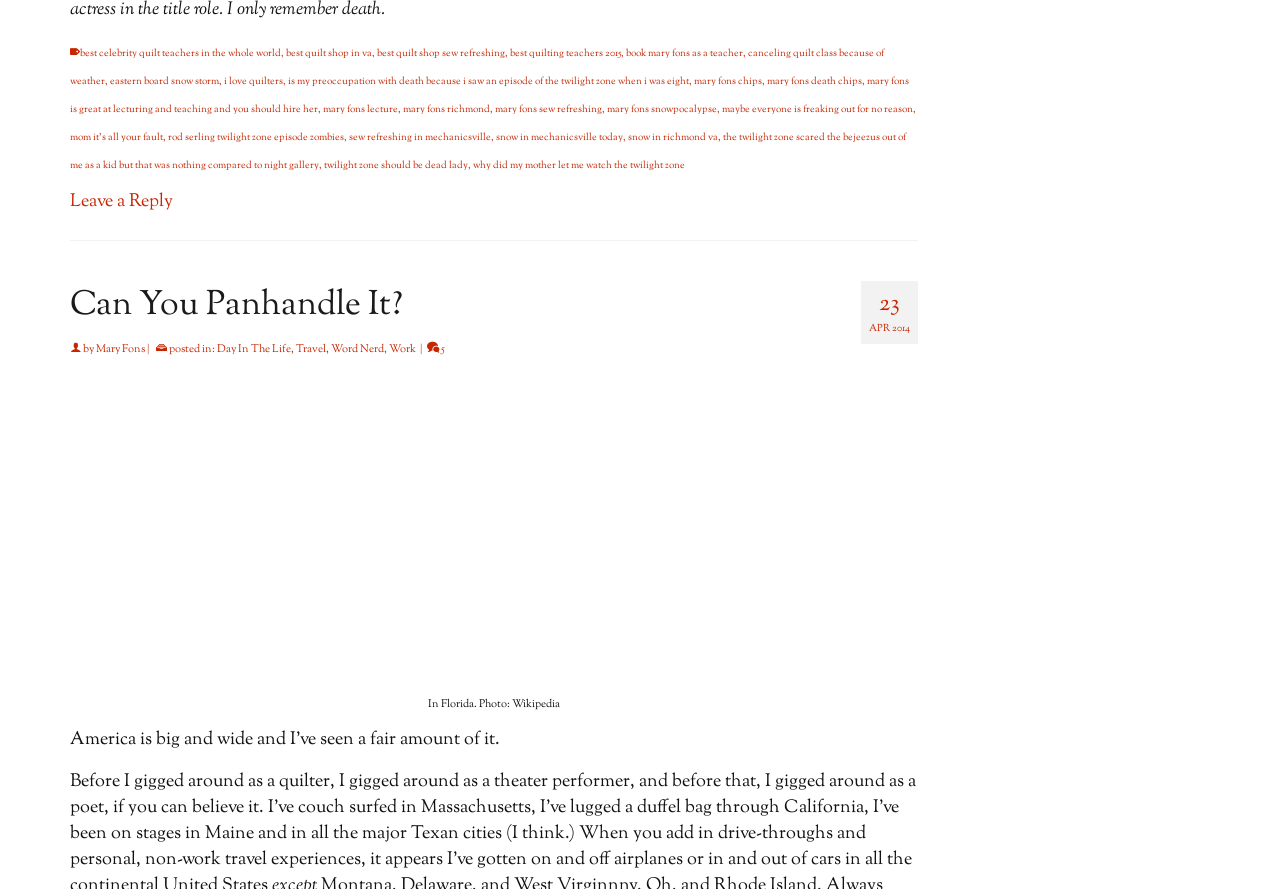Give a one-word or one-phrase response to the question: 
What is the location mentioned in the image?

Florida